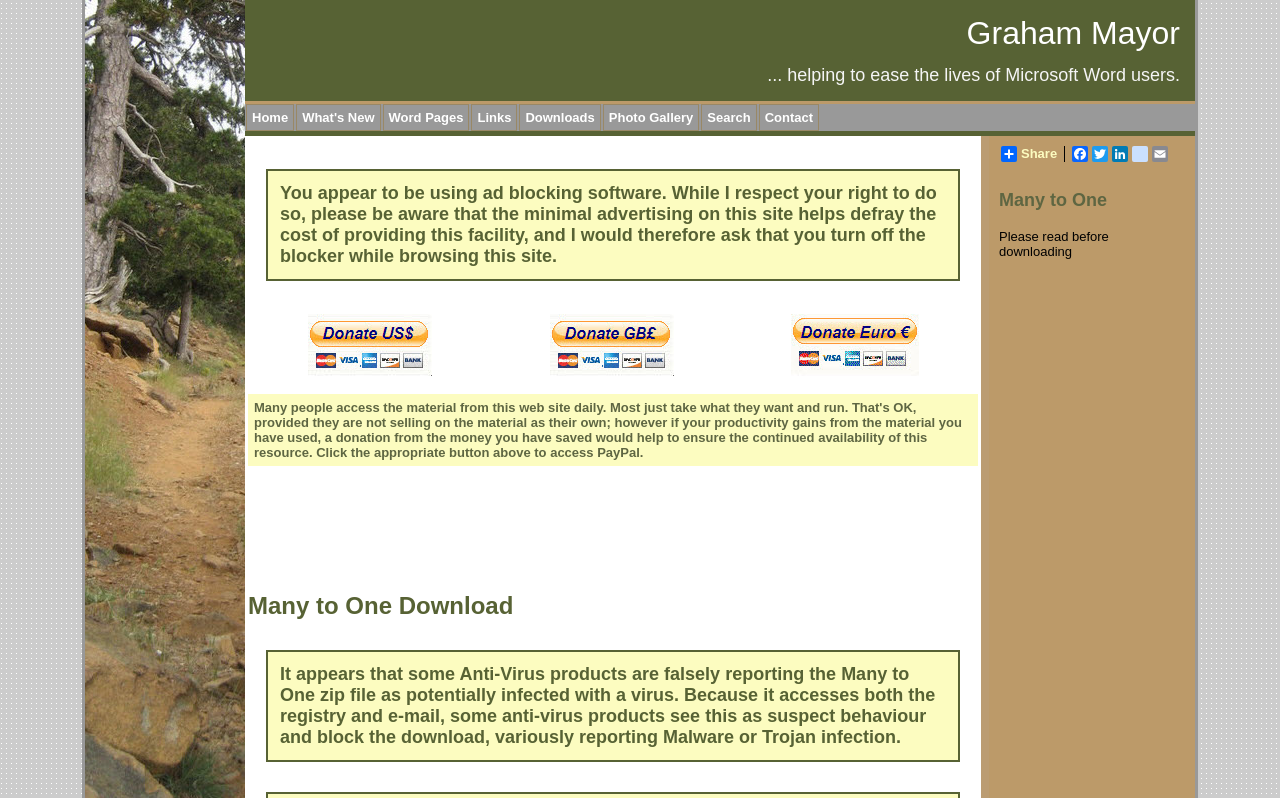Please identify the bounding box coordinates of the element that needs to be clicked to execute the following command: "Click the 'Contact' link". Provide the bounding box using four float numbers between 0 and 1, formatted as [left, top, right, bottom].

[0.593, 0.13, 0.64, 0.164]